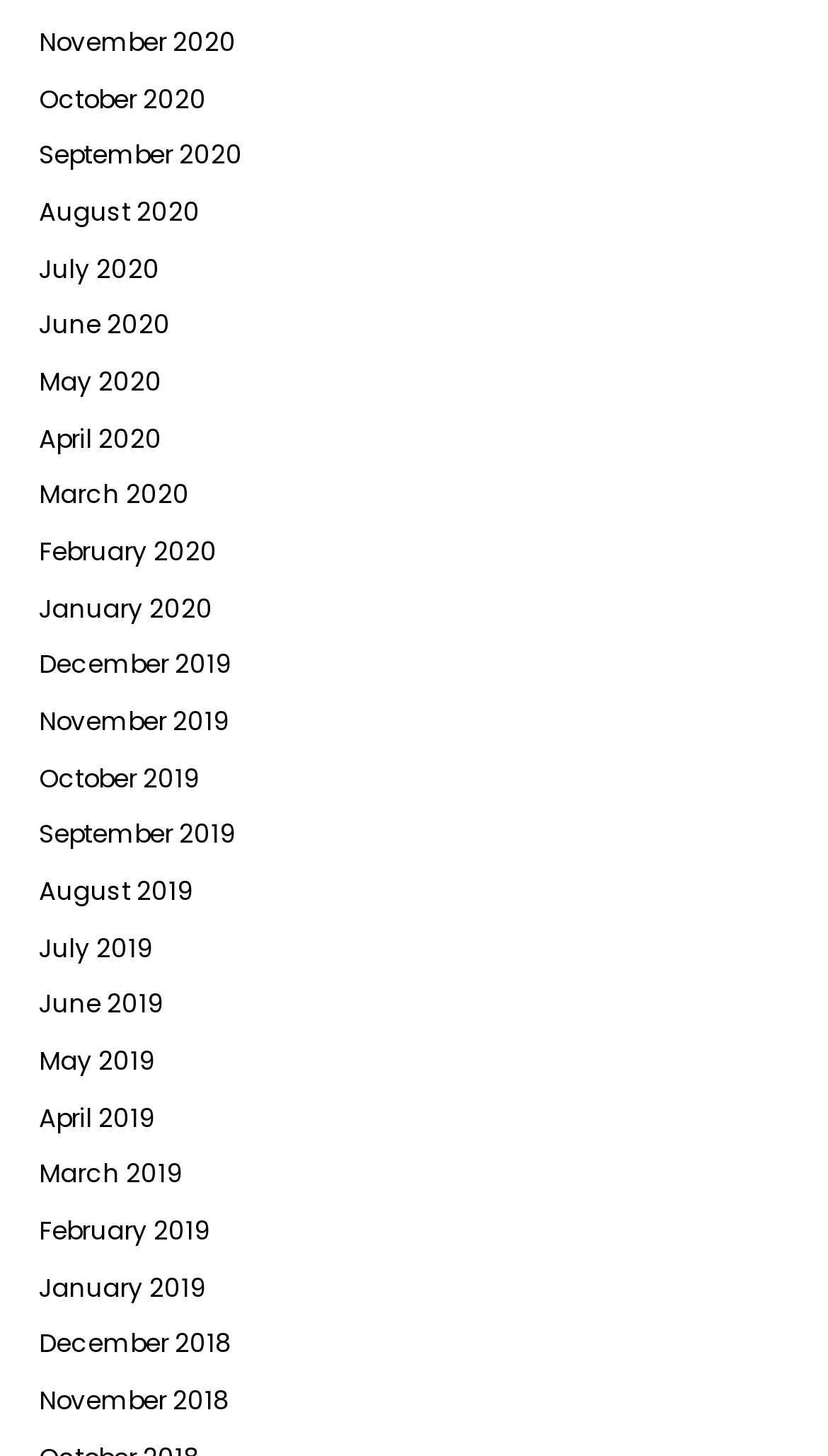Please determine the bounding box coordinates for the element that should be clicked to follow these instructions: "view October 2019".

[0.047, 0.523, 0.242, 0.546]